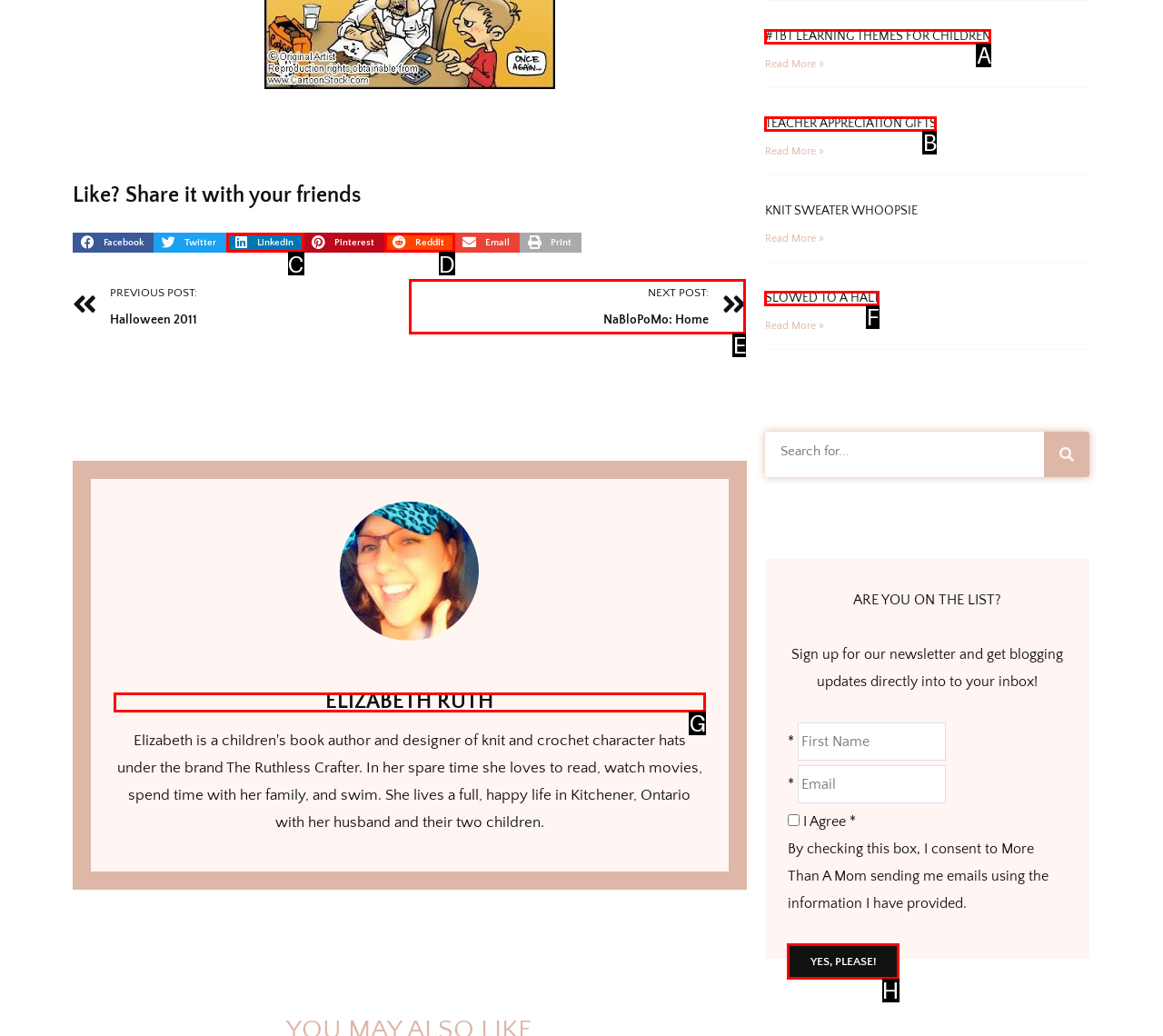For the instruction: Read the 'PCI-ASPIRE Magazine' article, determine the appropriate UI element to click from the given options. Respond with the letter corresponding to the correct choice.

None